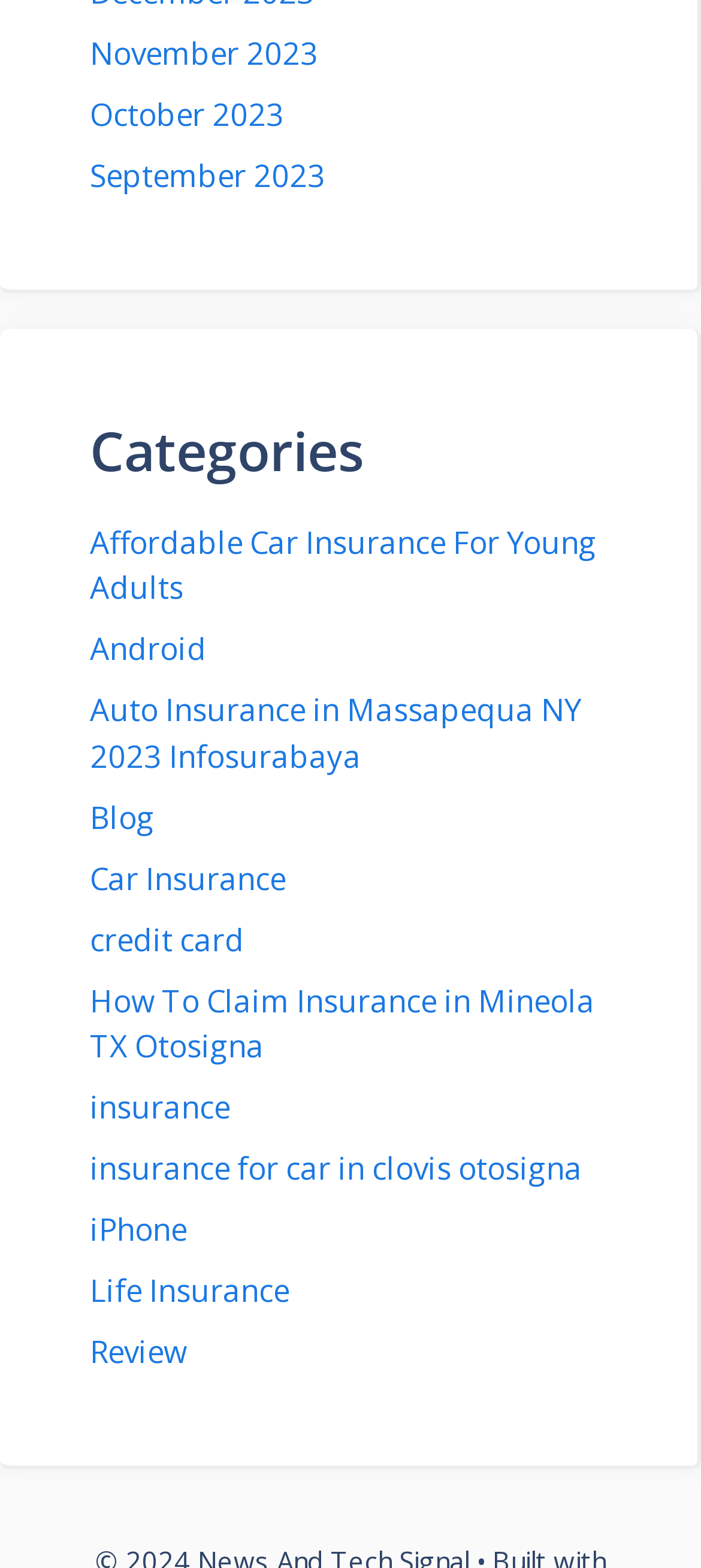Locate the bounding box coordinates of the element you need to click to accomplish the task described by this instruction: "Learn about Life Insurance".

[0.128, 0.81, 0.413, 0.836]